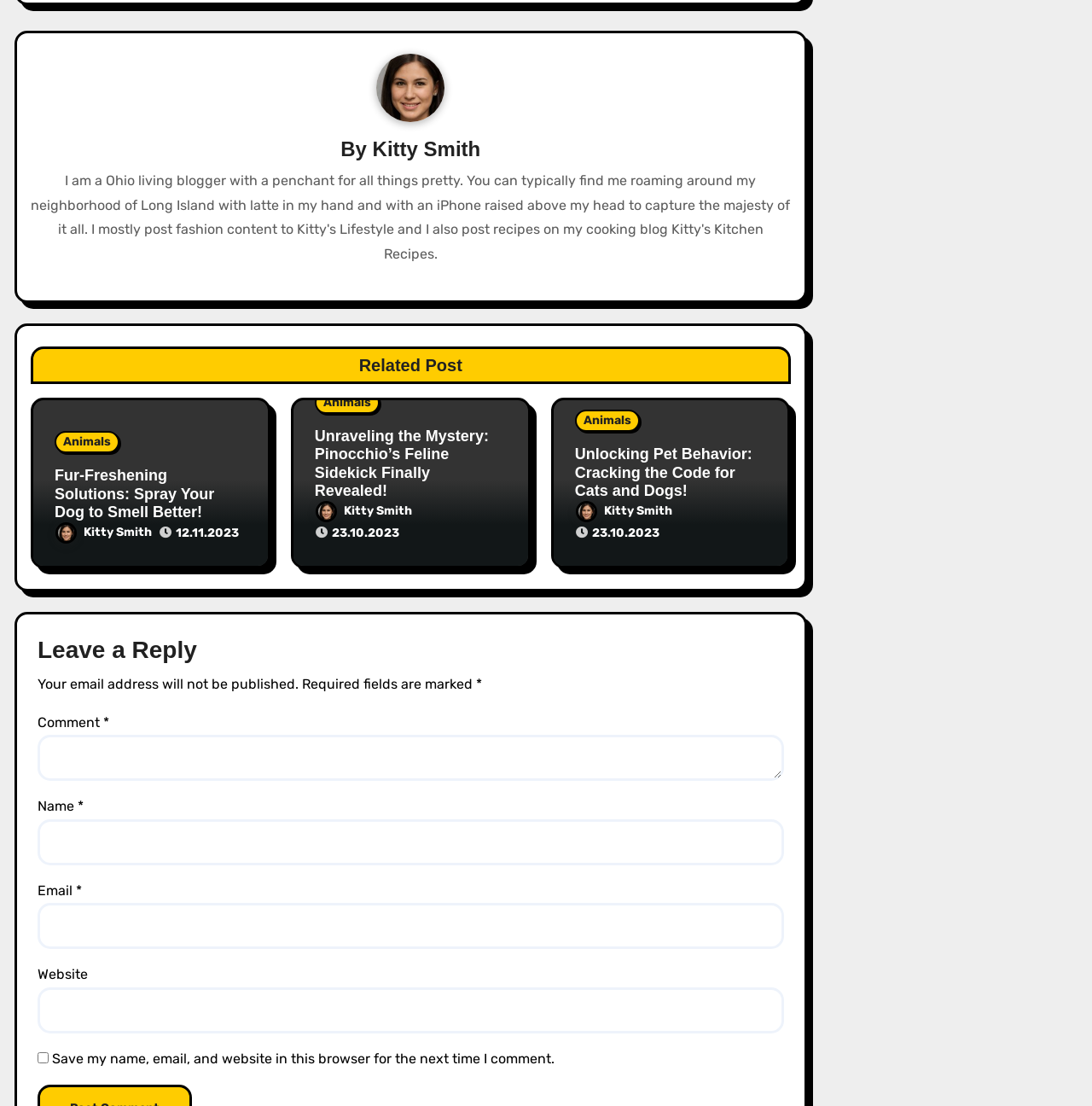Predict the bounding box coordinates of the area that should be clicked to accomplish the following instruction: "Click on the link to view posts by 'Kitty Smith'". The bounding box coordinates should consist of four float numbers between 0 and 1, i.e., [left, top, right, bottom].

[0.341, 0.124, 0.44, 0.145]